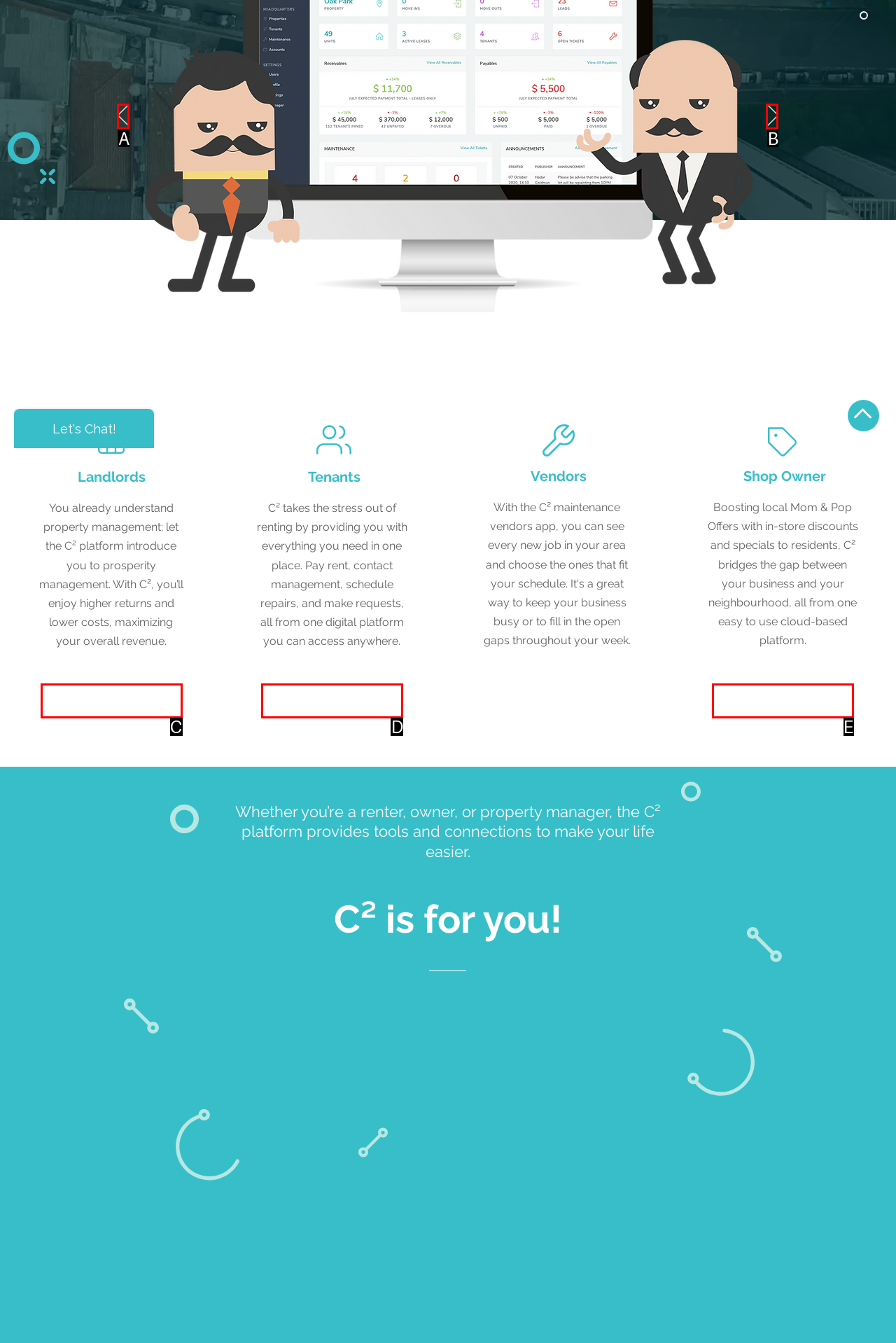Match the description to the correct option: aria-label="Next"
Provide the letter of the matching option directly.

B